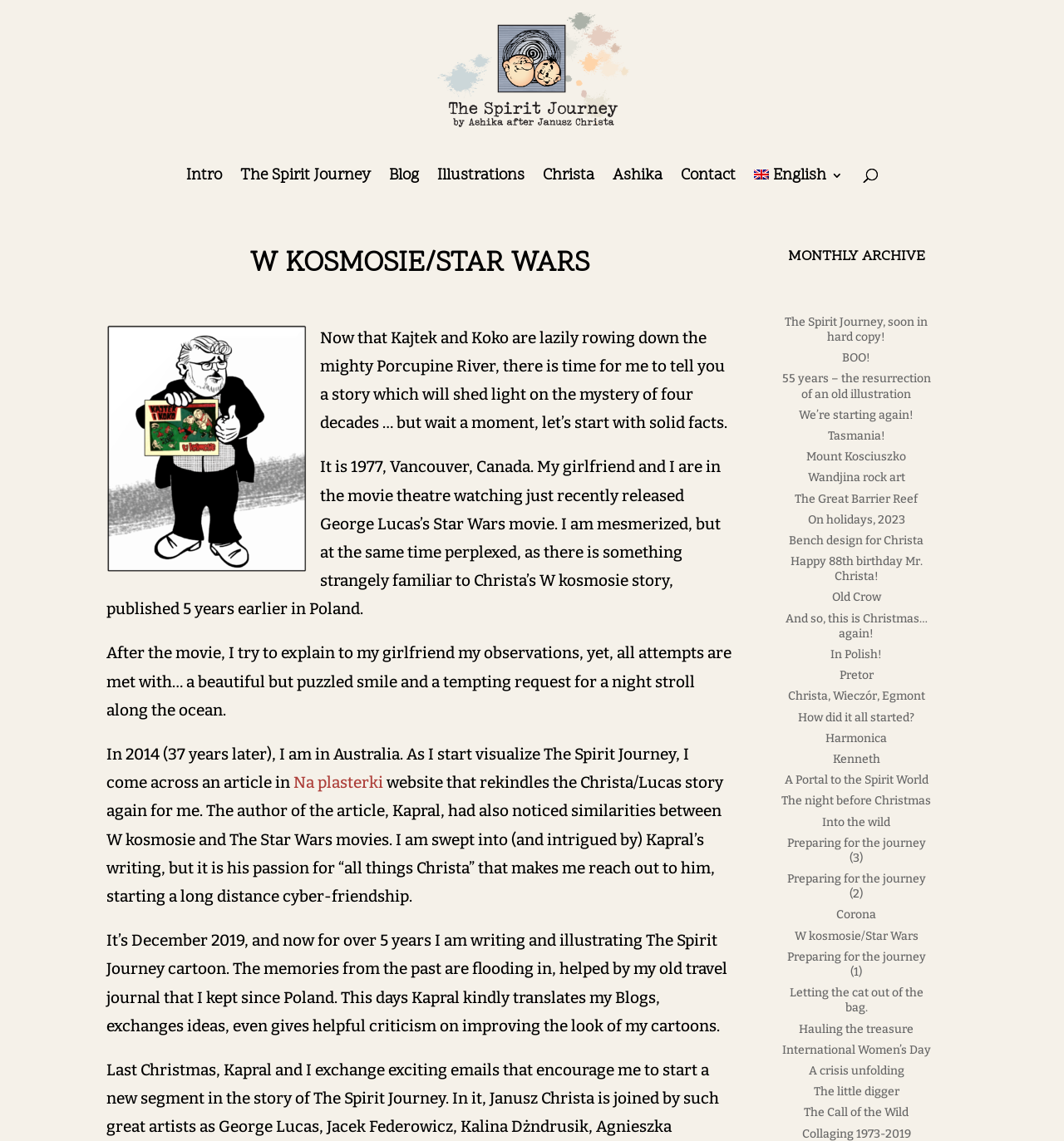Refer to the image and answer the question with as much detail as possible: What is the year when the author started visualizing The Spirit Journey?

According to the text, 'In 2014 (37 years later), I am in Australia. As I start visualize The Spirit Journey...' The author started visualizing The Spirit Journey in 2014.